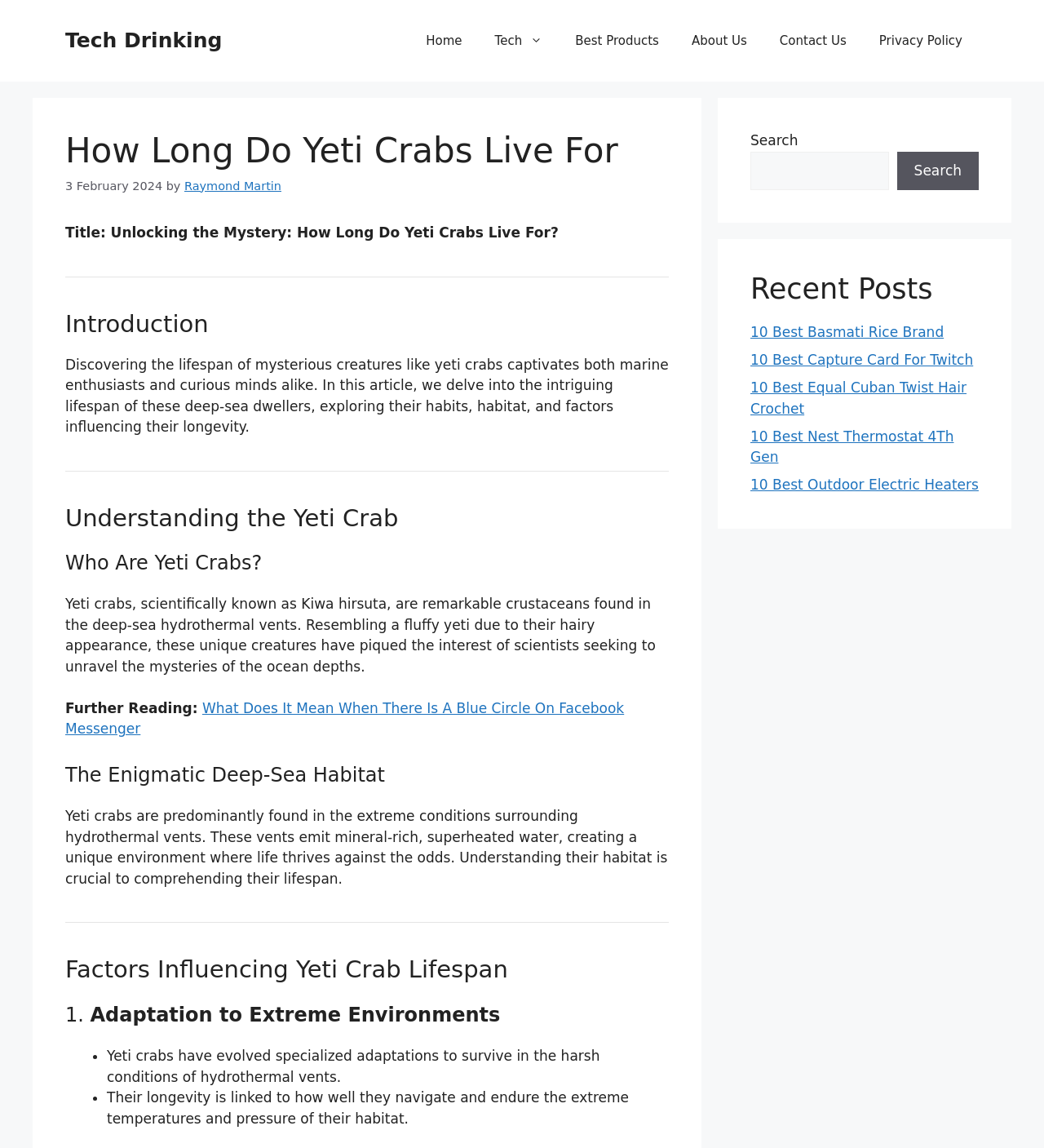Identify the bounding box coordinates of the clickable region to carry out the given instruction: "Go to the Home page".

[0.392, 0.014, 0.458, 0.057]